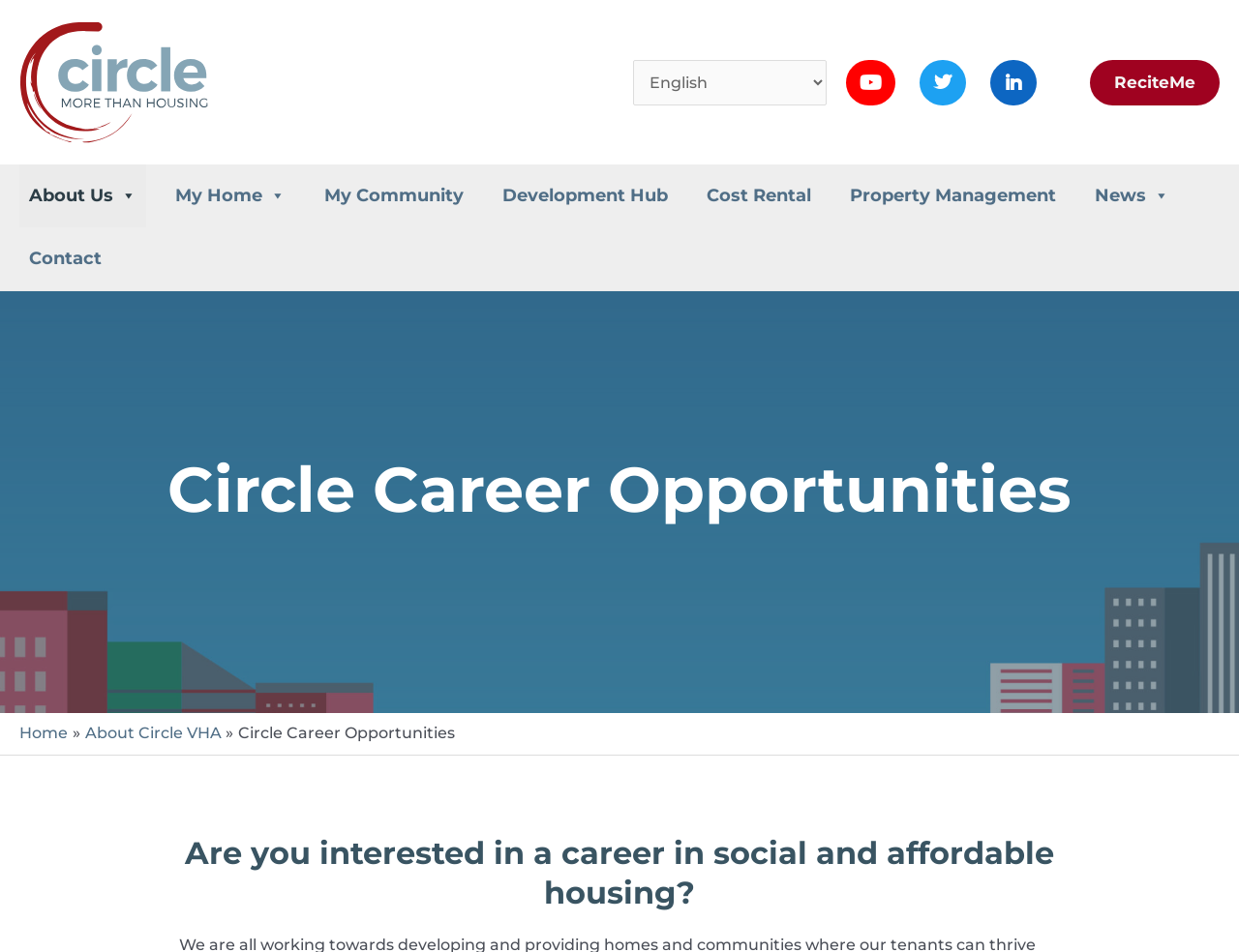Please identify the bounding box coordinates of the element's region that I should click in order to complete the following instruction: "Select a language". The bounding box coordinates consist of four float numbers between 0 and 1, i.e., [left, top, right, bottom].

[0.511, 0.062, 0.667, 0.11]